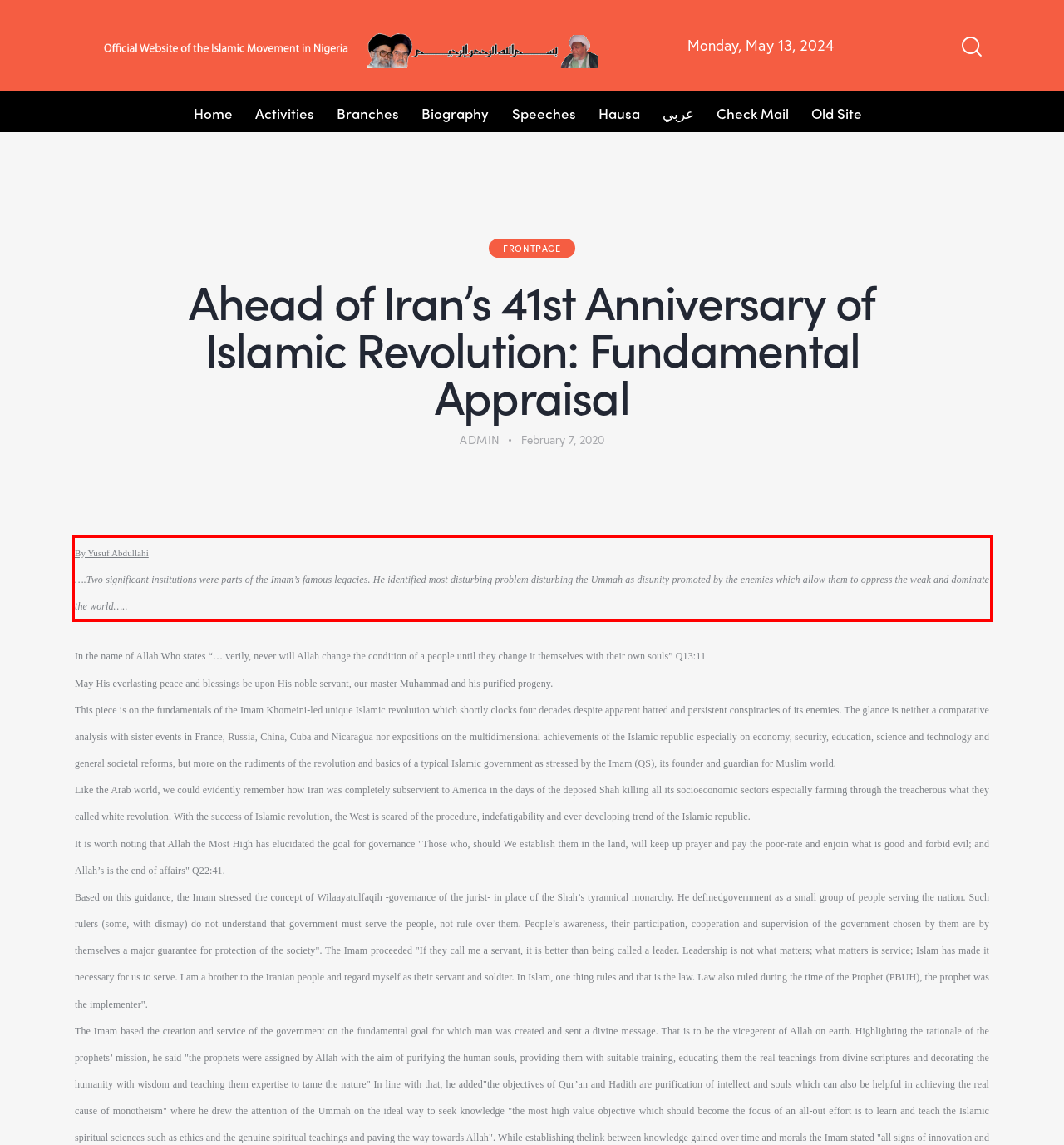Please use OCR to extract the text content from the red bounding box in the provided webpage screenshot.

By Yusuf Abdullahi ….Two significant institutions were parts of the Imam’s famous legacies. He identified most disturbing problem disturbing the Ummah as disunity promoted by the enemies which allow them to oppress the weak and dominate the world…..